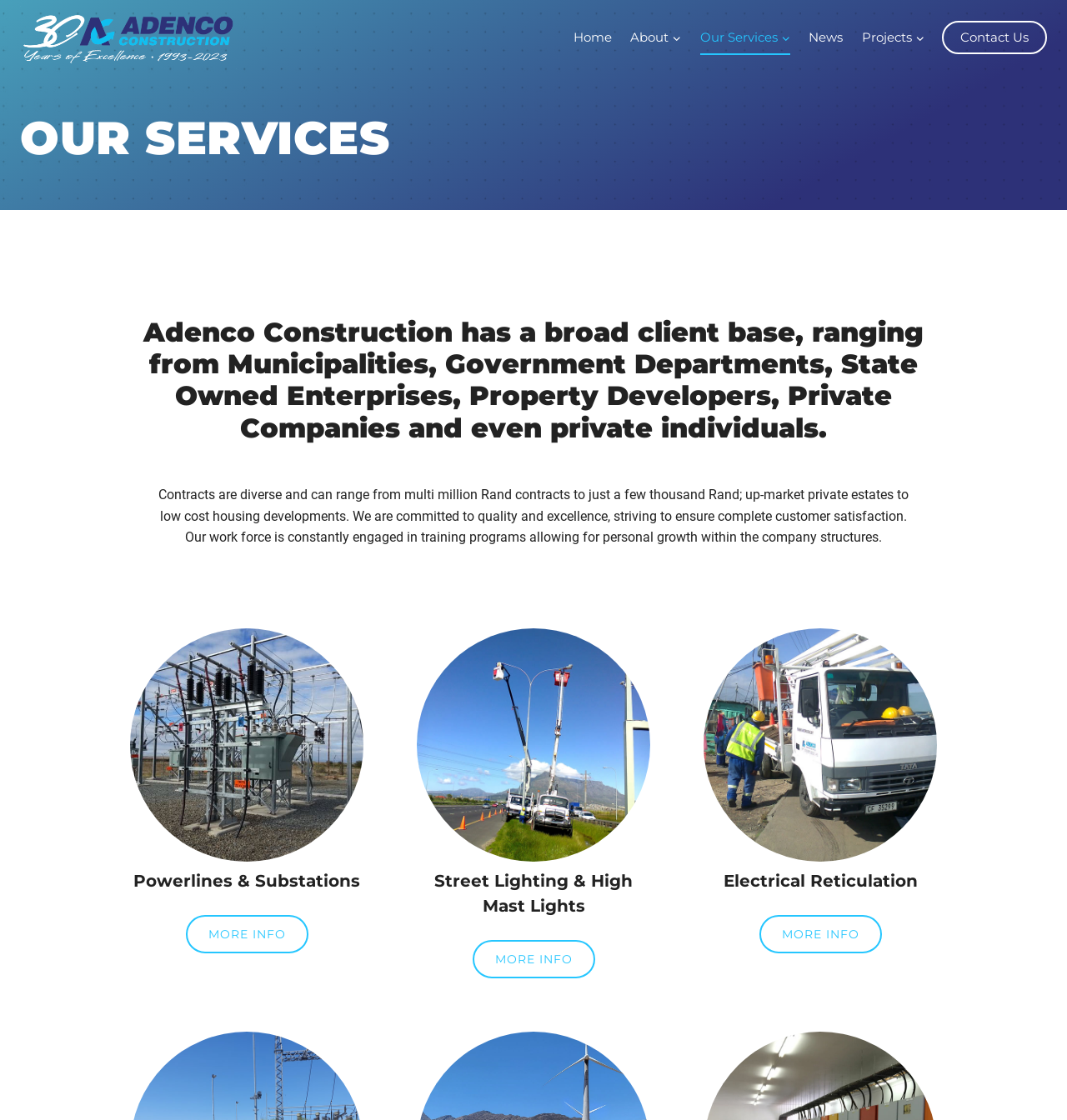Please provide the bounding box coordinates for the element that needs to be clicked to perform the following instruction: "Click on About". The coordinates should be given as four float numbers between 0 and 1, i.e., [left, top, right, bottom].

[0.582, 0.018, 0.647, 0.049]